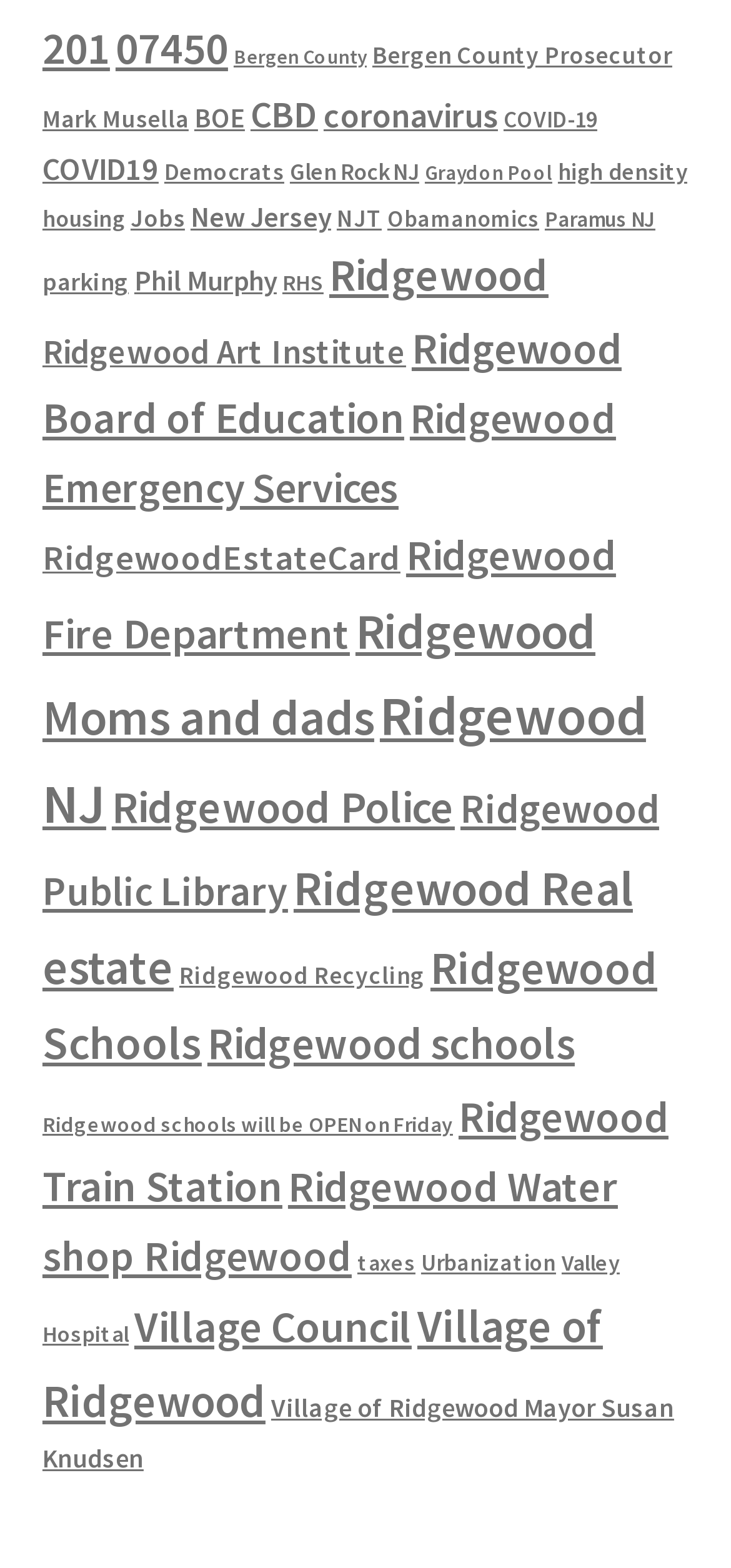Determine the coordinates of the bounding box for the clickable area needed to execute this instruction: "View Ridgewood NJ information".

[0.058, 0.434, 0.884, 0.535]